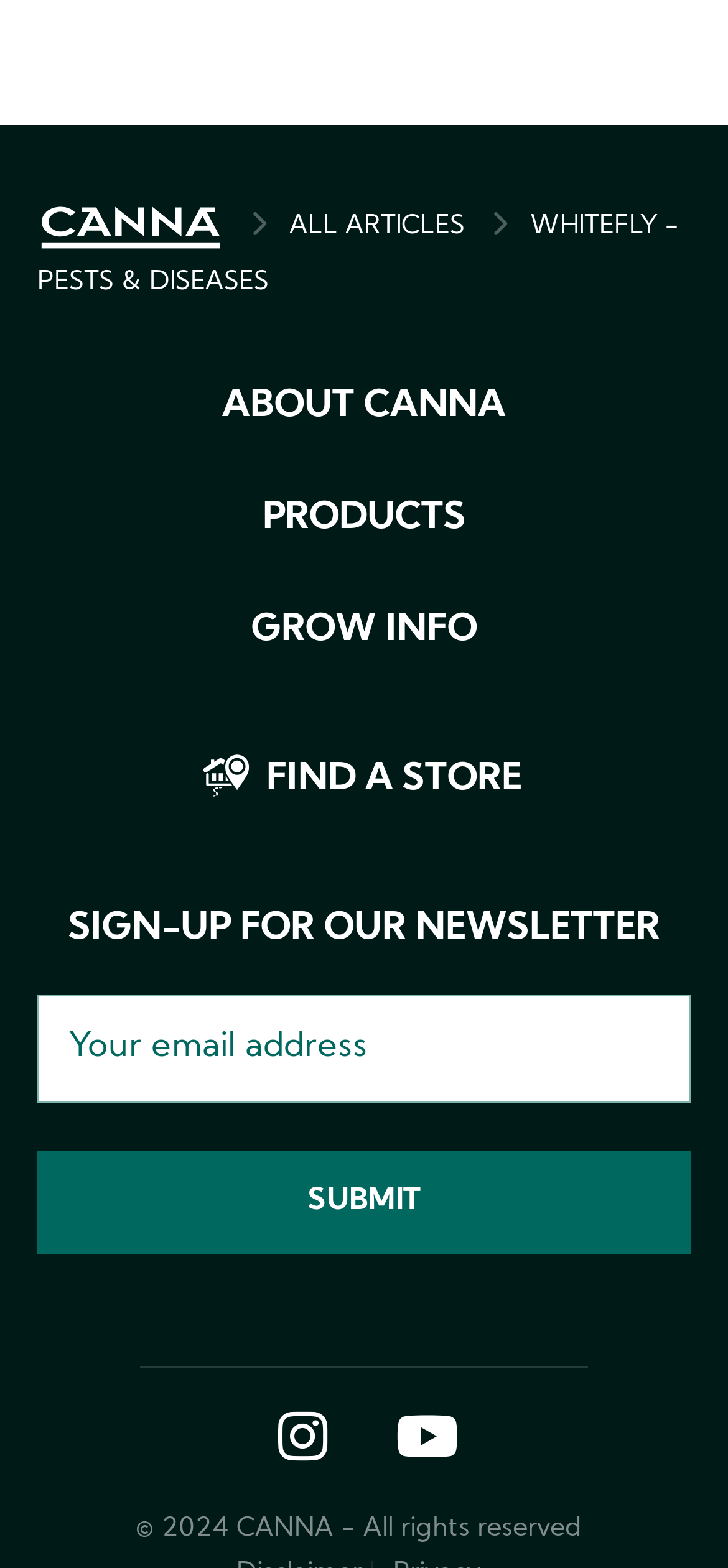Respond to the following question using a concise word or phrase: 
How many links are there in the breadcrumb navigation?

3